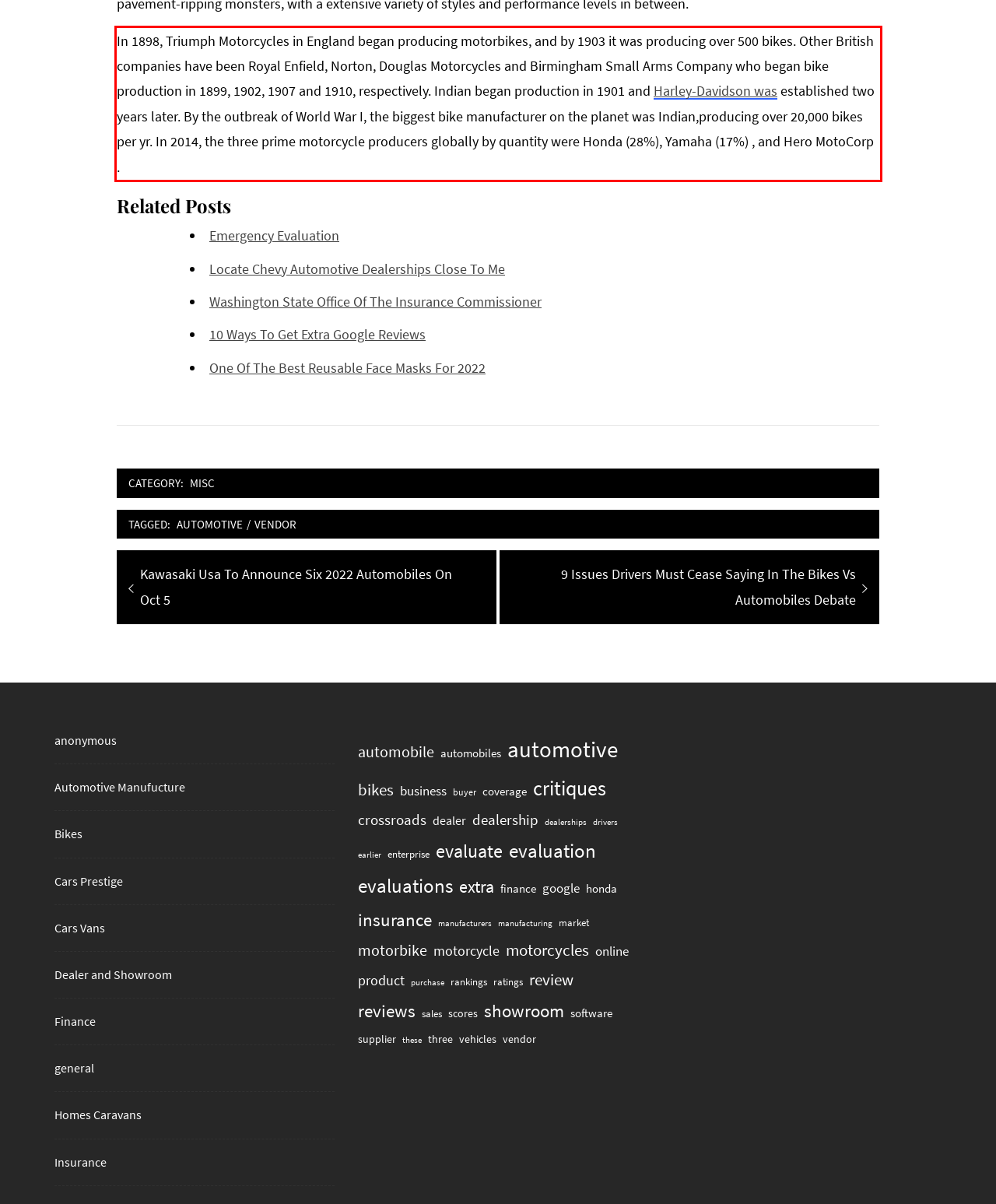Please identify the text within the red rectangular bounding box in the provided webpage screenshot.

In 1898, Triumph Motorcycles in England began producing motorbikes, and by 1903 it was producing over 500 bikes. Other British companies have been Royal Enfield, Norton, Douglas Motorcycles and Birmingham Small Arms Company who began bike production in 1899, 1902, 1907 and 1910, respectively. Indian began production in 1901 and Harley-Davidson was established two years later. By the outbreak of World War I, the biggest bike manufacturer on the planet was Indian,producing over 20,000 bikes per yr. In 2014, the three prime motorcycle producers globally by quantity were Honda (28%), Yamaha (17%) , and Hero MotoCorp .